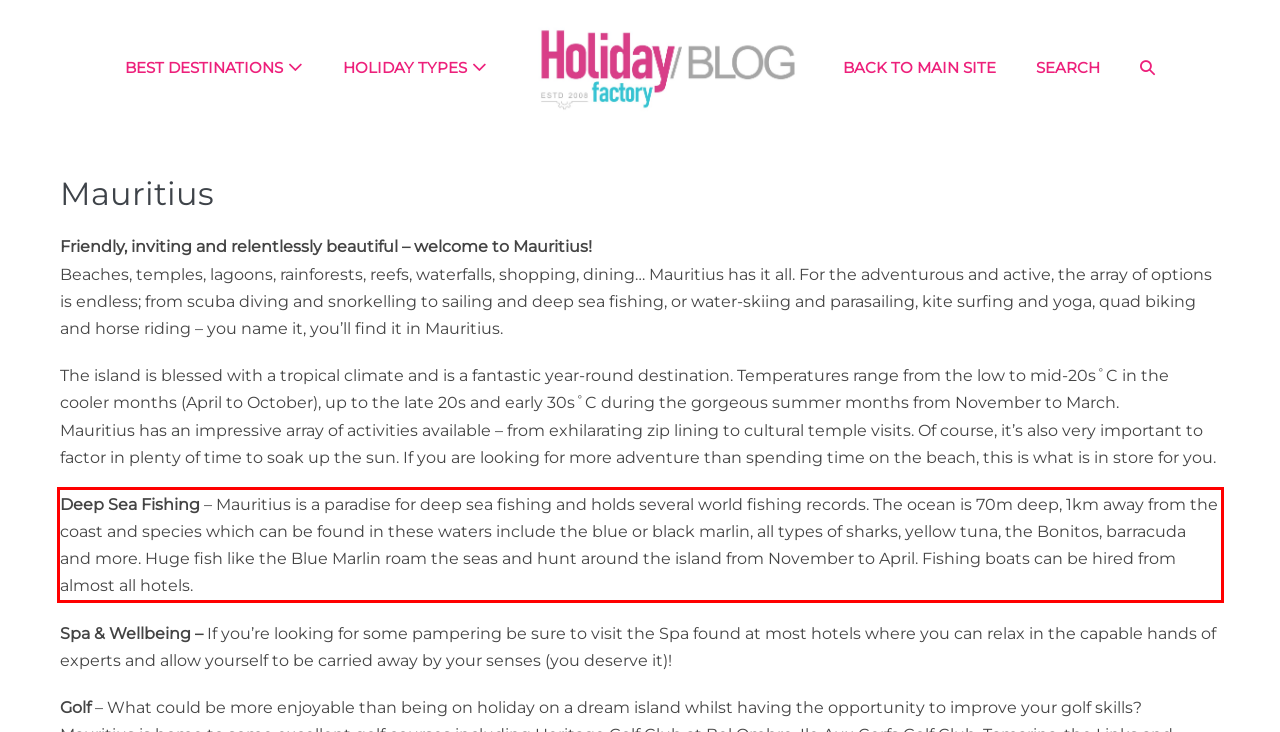Identify the red bounding box in the webpage screenshot and perform OCR to generate the text content enclosed.

Deep Sea Fishing – Mauritius is a paradise for deep sea fishing and holds several world fishing records. The ocean is 70m deep, 1km away from the coast and species which can be found in these waters include the blue or black marlin, all types of sharks, yellow tuna, the Bonitos, barracuda and more. Huge fish like the Blue Marlin roam the seas and hunt around the island from November to April. Fishing boats can be hired from almost all hotels.